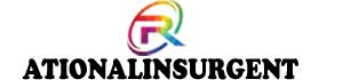What is the color of the typography below the emblem?
Utilize the image to construct a detailed and well-explained answer.

The word 'ATIONALINSURGENT' is displayed in bold, black typography below the emblem, emphasizing the brand name.